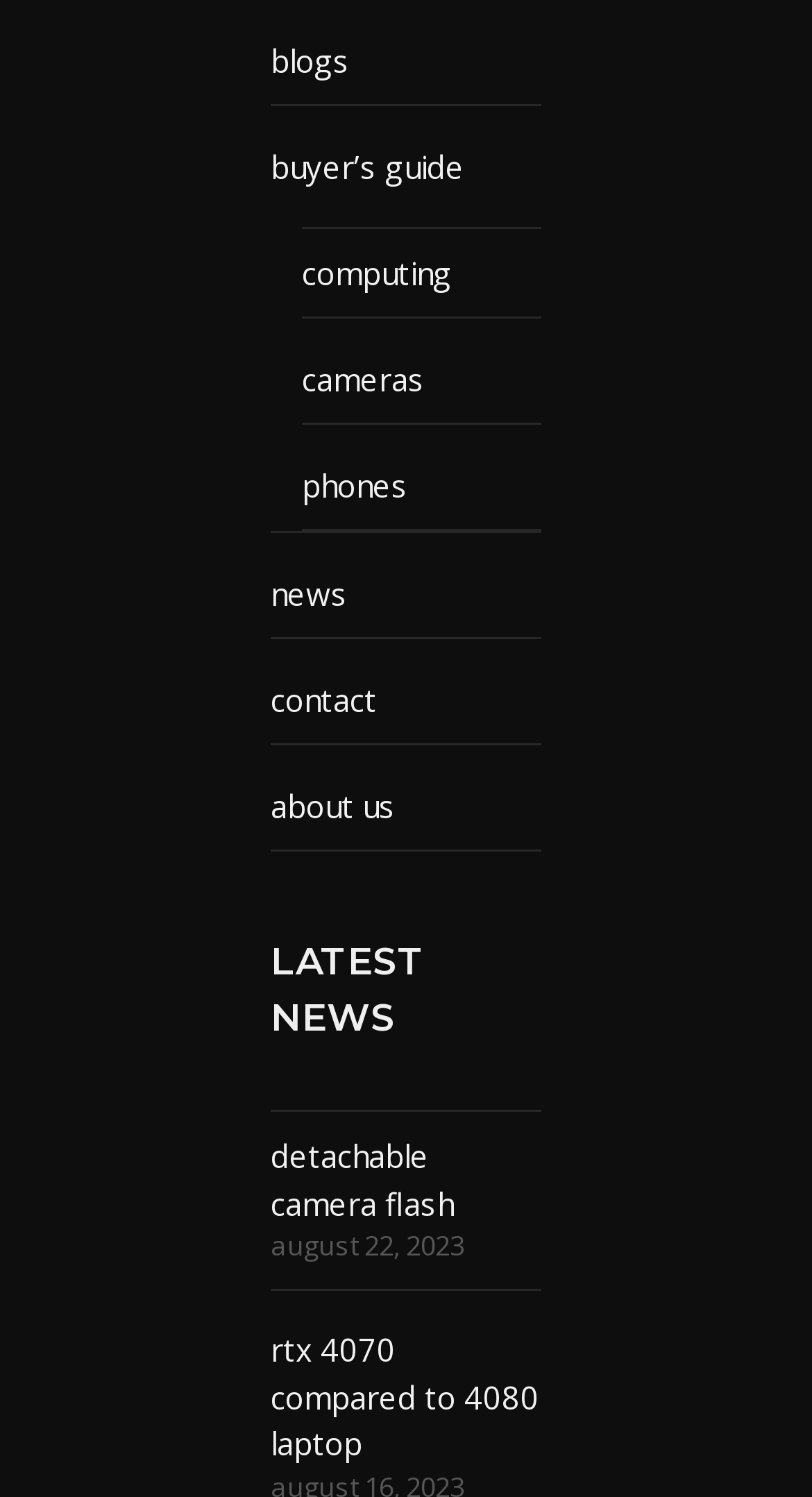Pinpoint the bounding box coordinates of the clickable element needed to complete the instruction: "view detachable camera flash". The coordinates should be provided as four float numbers between 0 and 1: [left, top, right, bottom].

[0.333, 0.757, 0.667, 0.82]